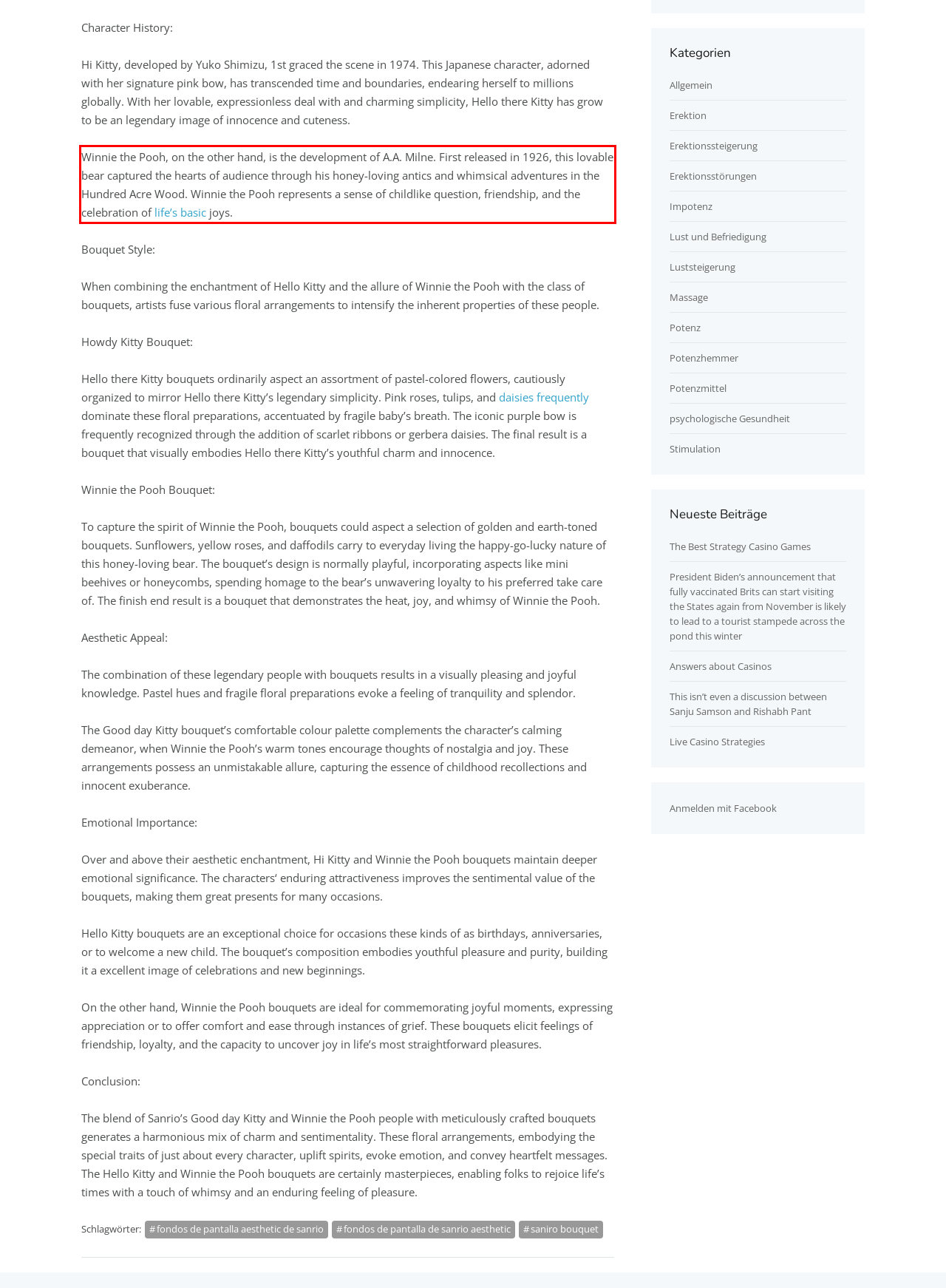There is a screenshot of a webpage with a red bounding box around a UI element. Please use OCR to extract the text within the red bounding box.

Winnie the Pooh, on the other hand, is the development of A.A. Milne. First released in 1926, this lovable bear captured the hearts of audience through his honey-loving antics and whimsical adventures in the Hundred Acre Wood. Winnie the Pooh represents a sense of childlike question, friendship, and the celebration of life’s basic joys.